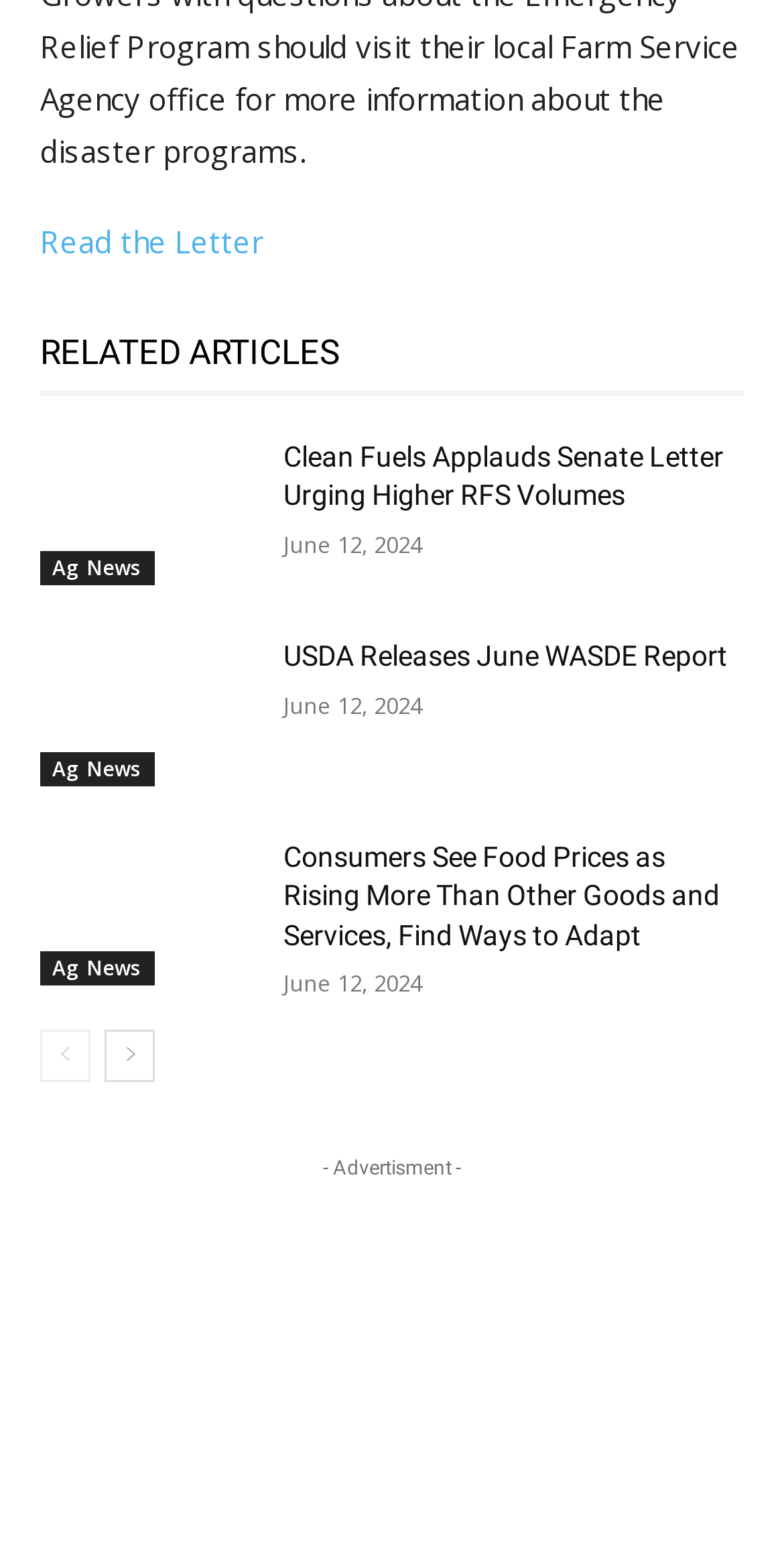Identify the bounding box coordinates for the element you need to click to achieve the following task: "Read Clean Fuels Applauds Senate Letter Urging Higher RFS Volumes". Provide the bounding box coordinates as four float numbers between 0 and 1, in the form [left, top, right, bottom].

[0.362, 0.282, 0.923, 0.327]